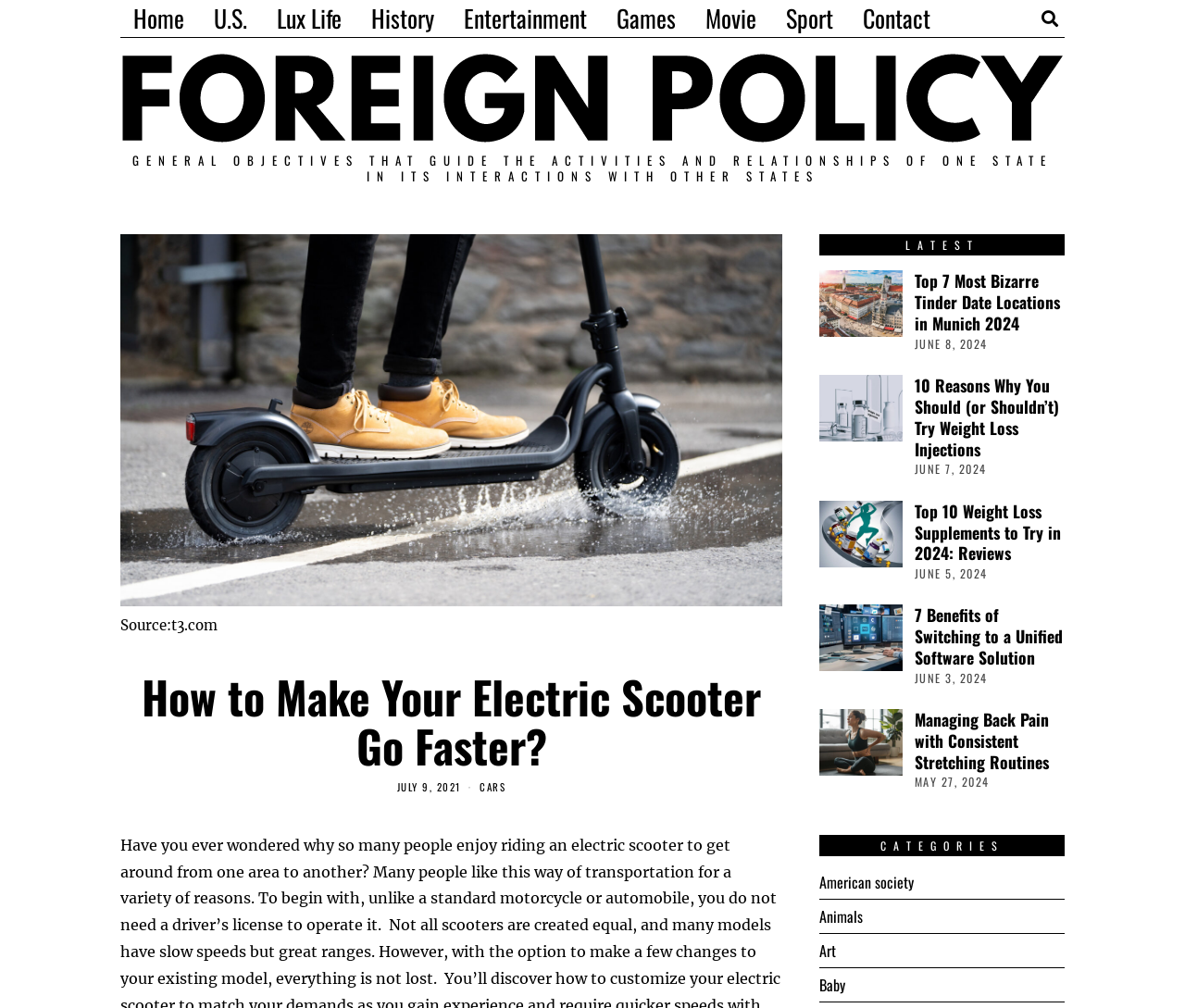Specify the bounding box coordinates of the area to click in order to follow the given instruction: "Click on the category 'American society'."

[0.691, 0.864, 0.771, 0.886]